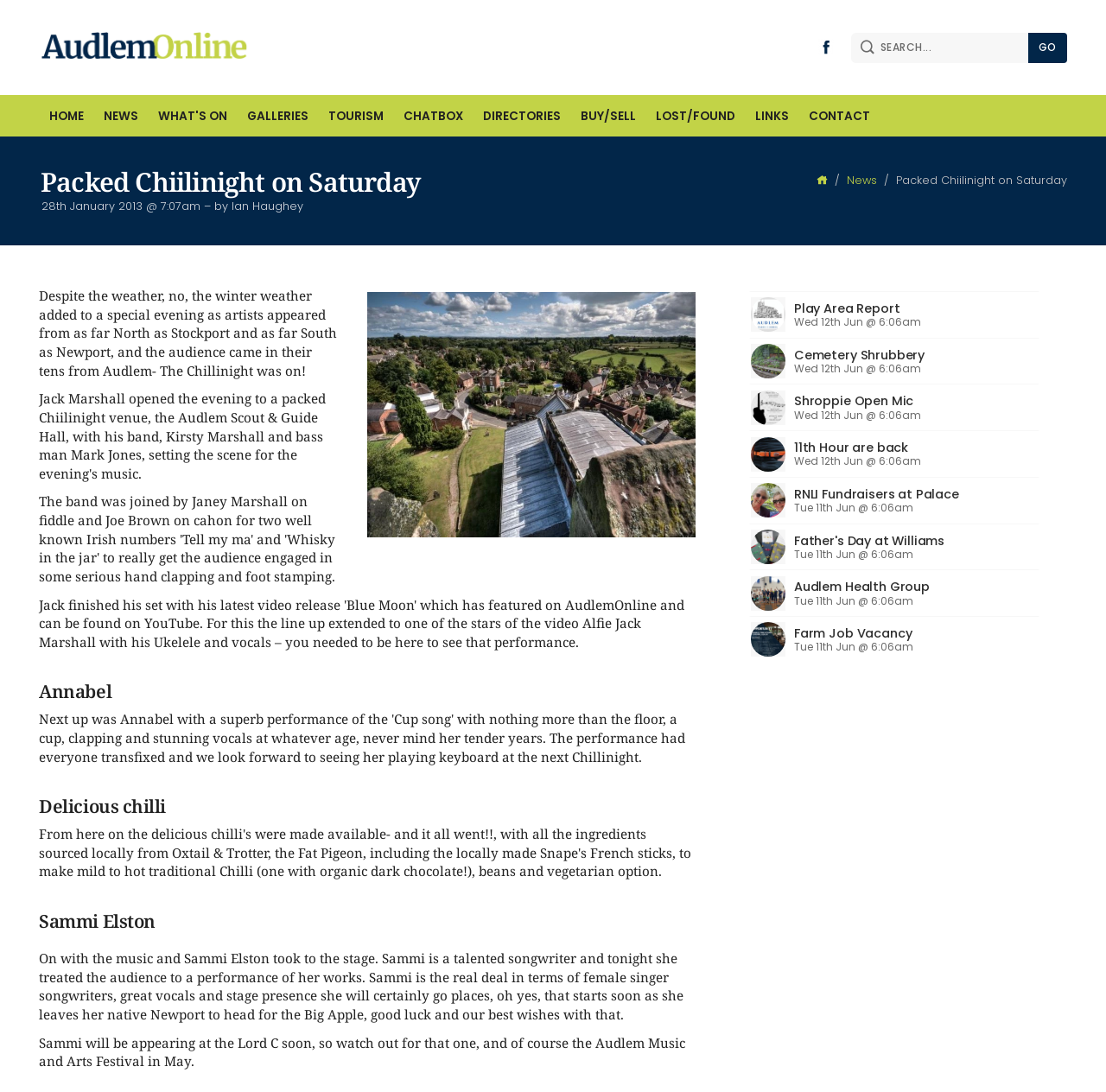Given the element description "Contact" in the screenshot, predict the bounding box coordinates of that UI element.

[0.722, 0.087, 0.796, 0.125]